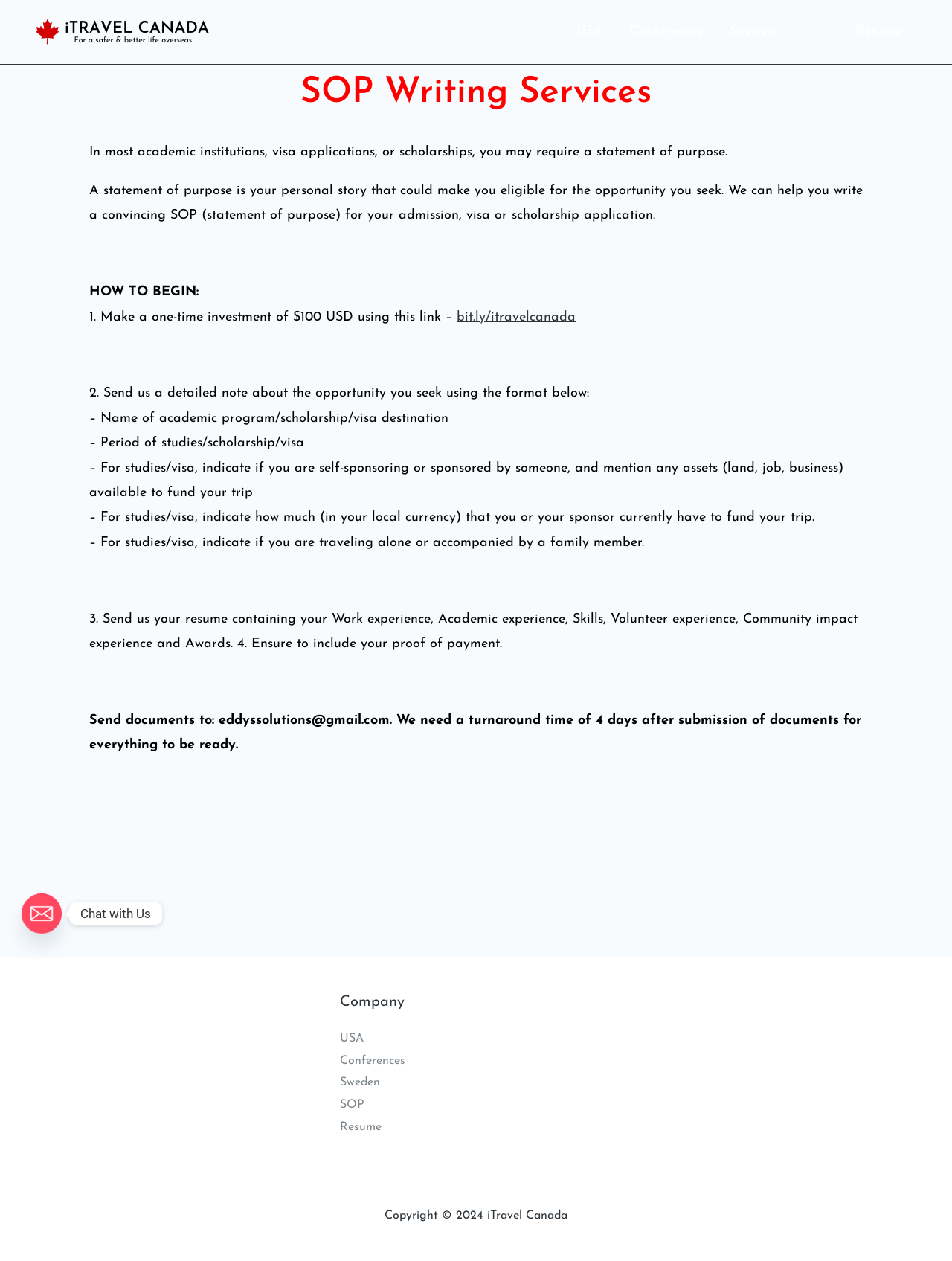What is the email address to send the documents to?
Please give a detailed and thorough answer to the question, covering all relevant points.

Based on the webpage, the email address to send the documents to is eddyssolutions@gmail.com, as stated in the instruction 'Send documents to: eddyssolutions@gmail.com'.